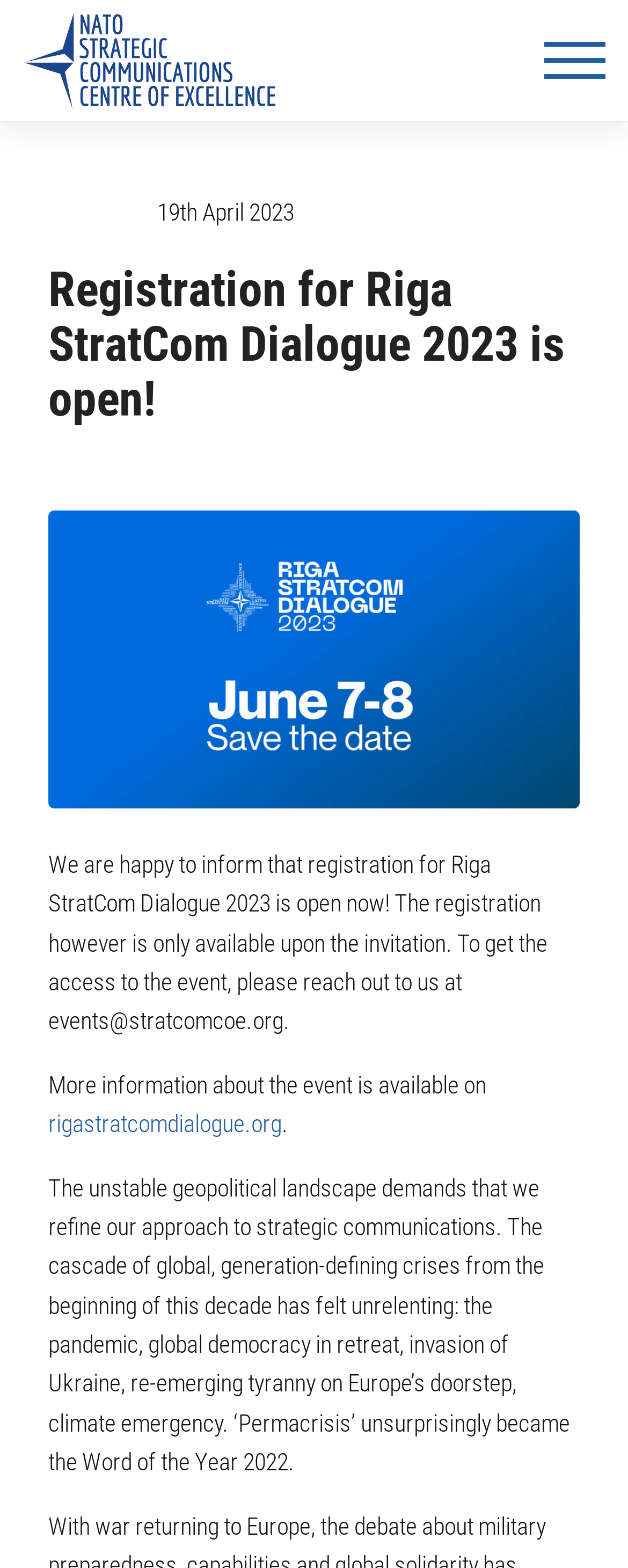Please answer the following question using a single word or phrase: 
What is the topic of the latest podcast episode?

Navigating geopolitical challenges: Japan's perspective